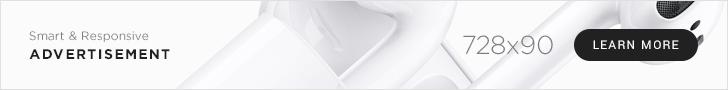What is the purpose of the 'LEARN MORE' button?
Refer to the image and provide a one-word or short phrase answer.

To engage further